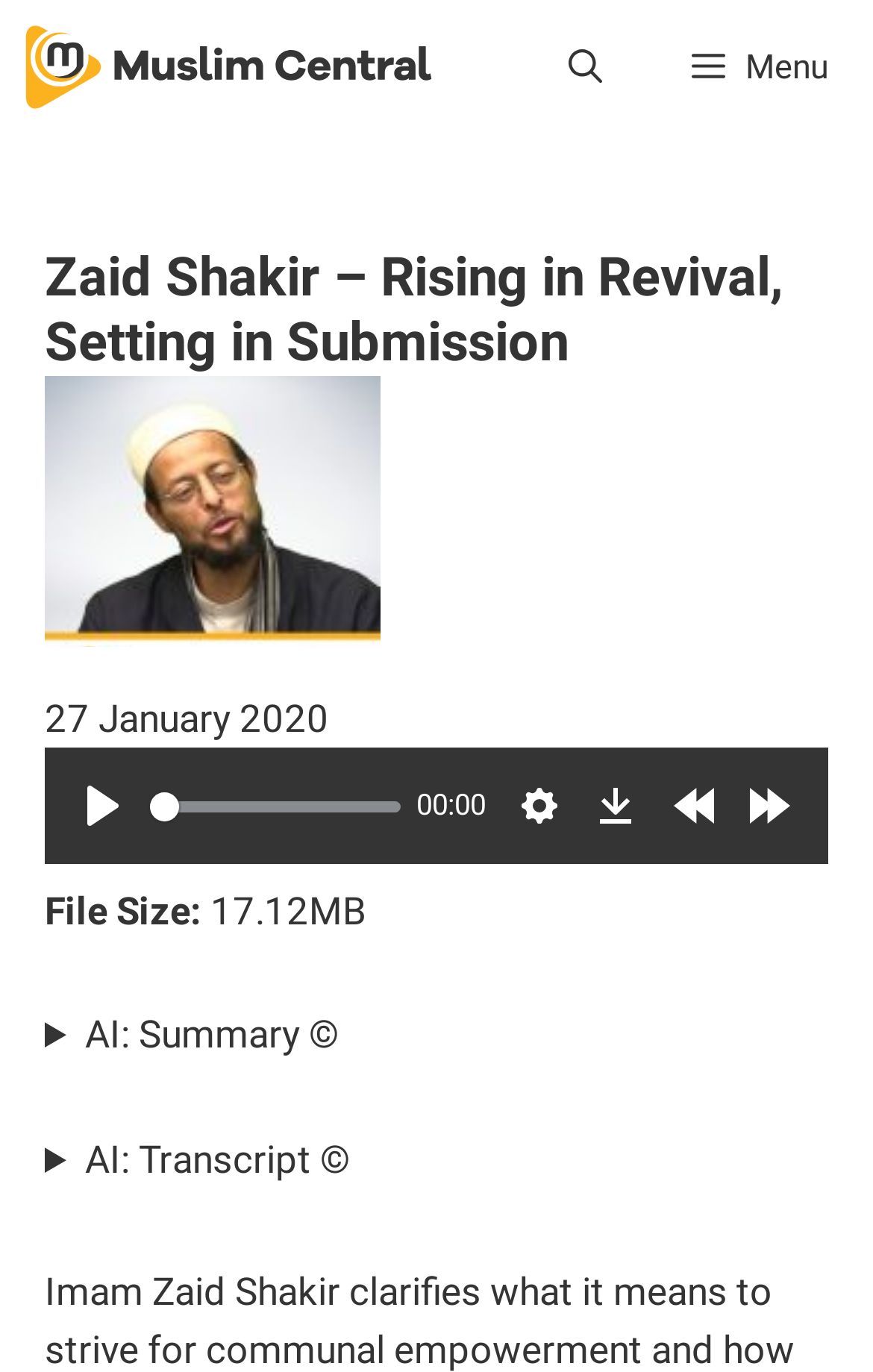Locate the bounding box coordinates of the area where you should click to accomplish the instruction: "Download the audio file".

[0.664, 0.561, 0.746, 0.614]